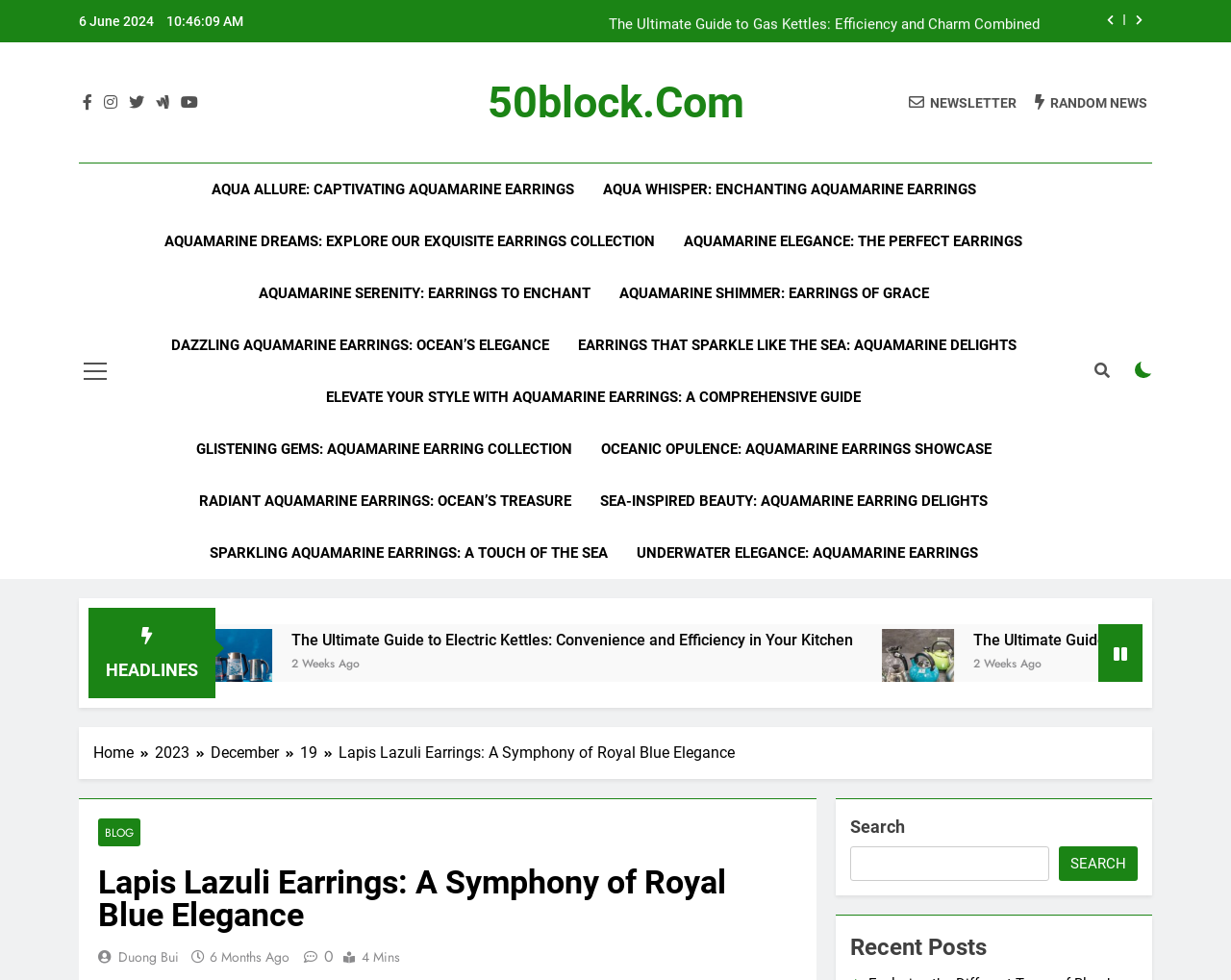What is the purpose of the checkbox element?
Give a one-word or short-phrase answer derived from the screenshot.

Unknown